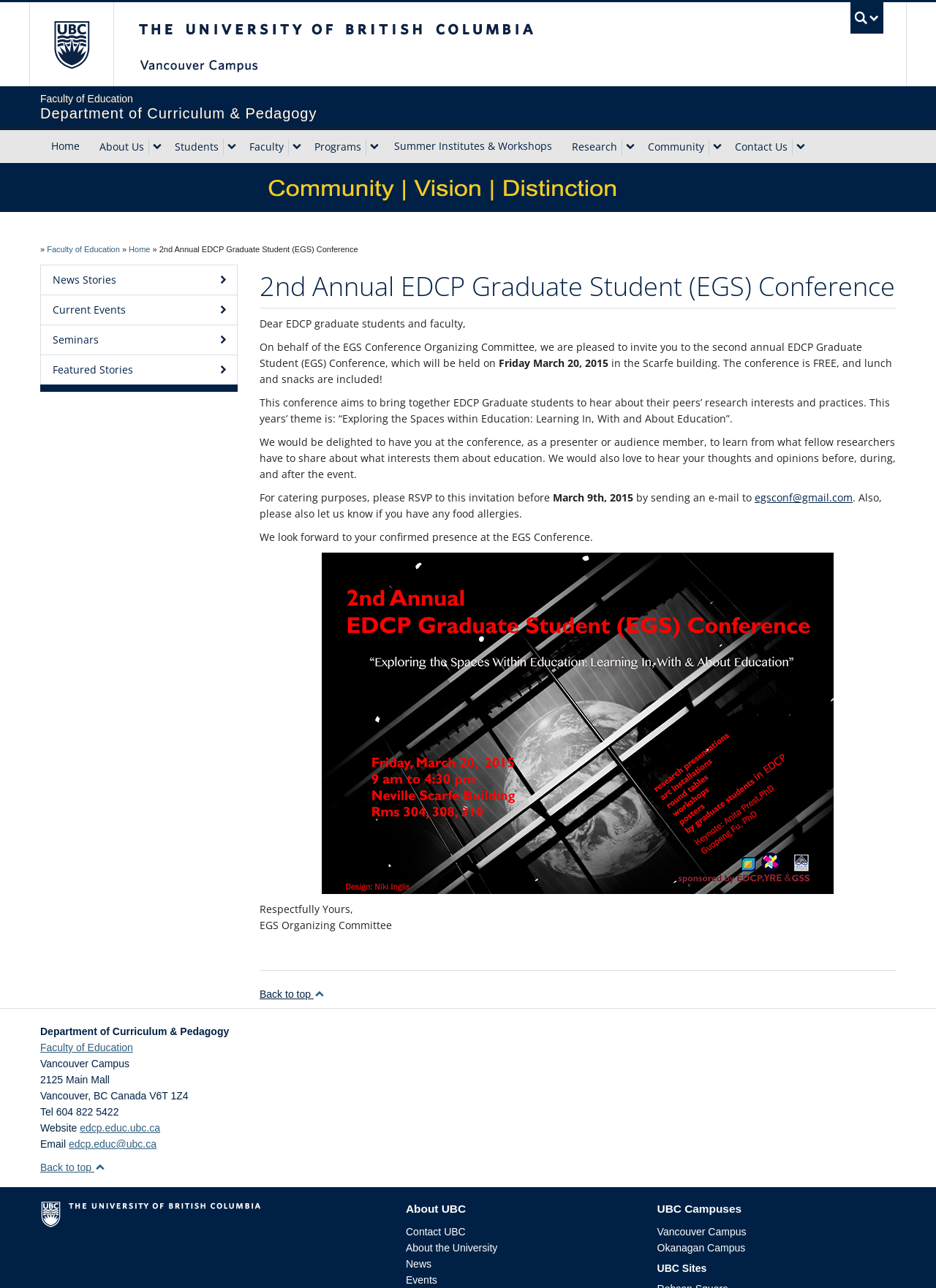Answer the question using only one word or a concise phrase: What is the date of the EDCP Graduate Student Conference?

Friday March 20, 2015